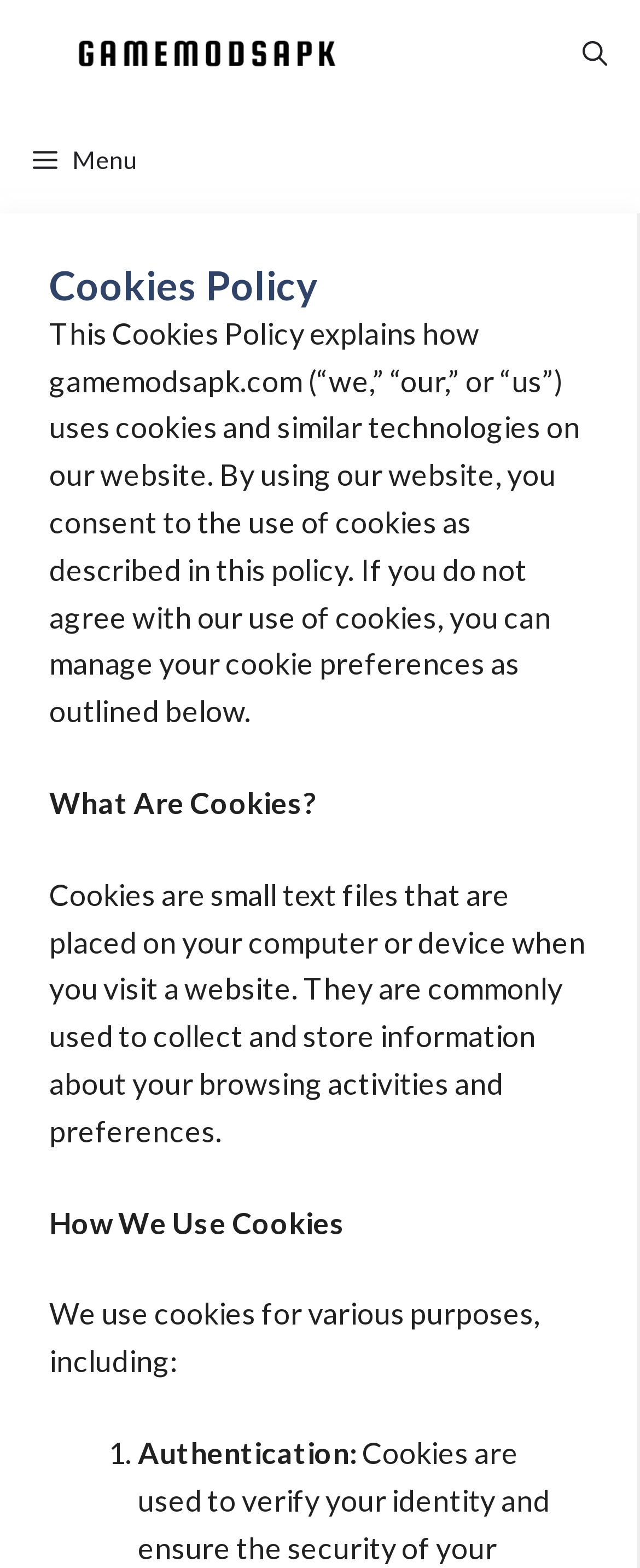What is the definition of cookies on this website?
Utilize the information in the image to give a detailed answer to the question.

I found the answer by reading the text under the 'What Are Cookies?' heading, which states 'Cookies are small text files that are placed on your computer or device when you visit a website.'